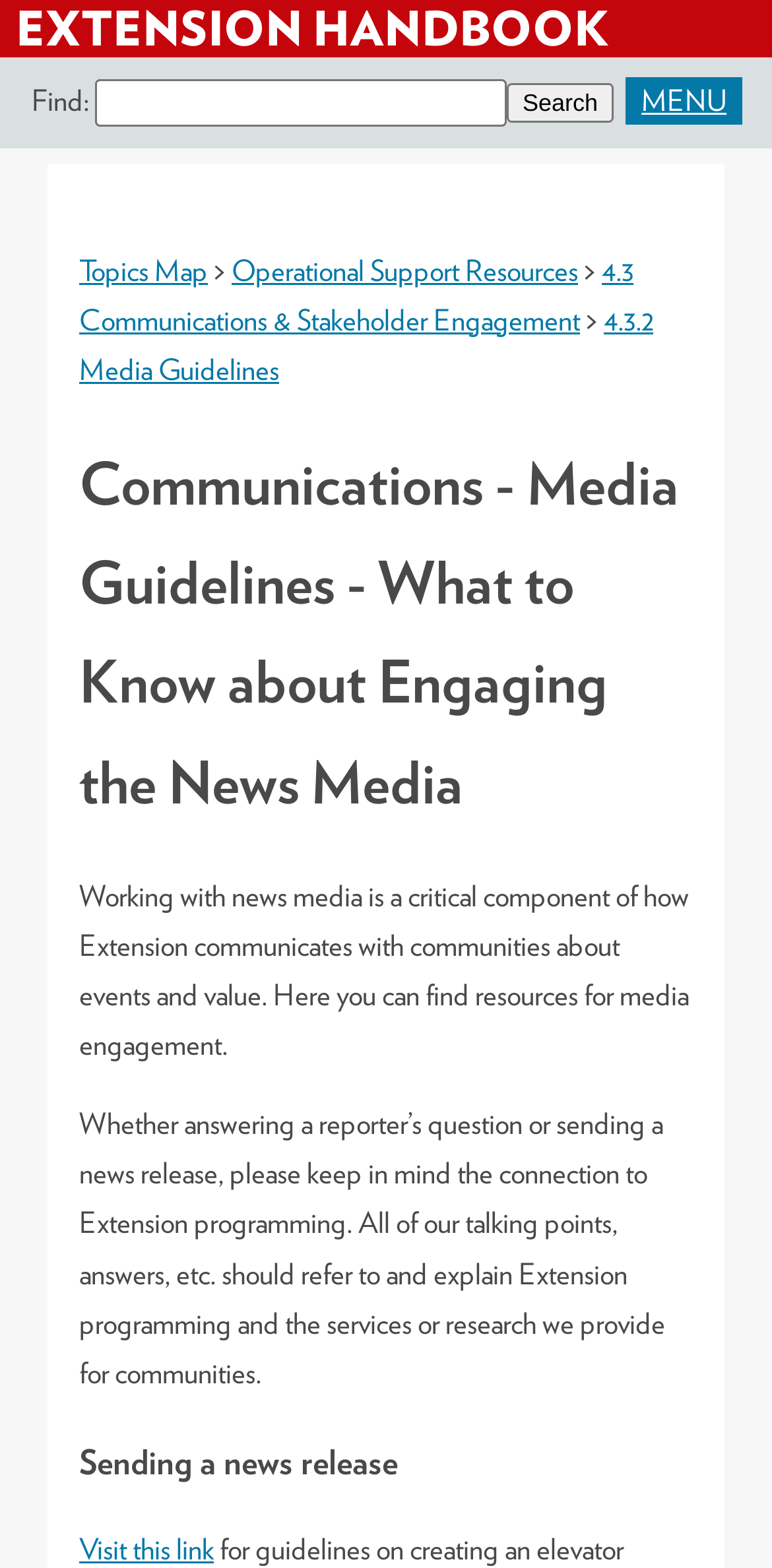Locate the bounding box coordinates of the area where you should click to accomplish the instruction: "Go to Operational Support Resources".

[0.3, 0.161, 0.749, 0.184]